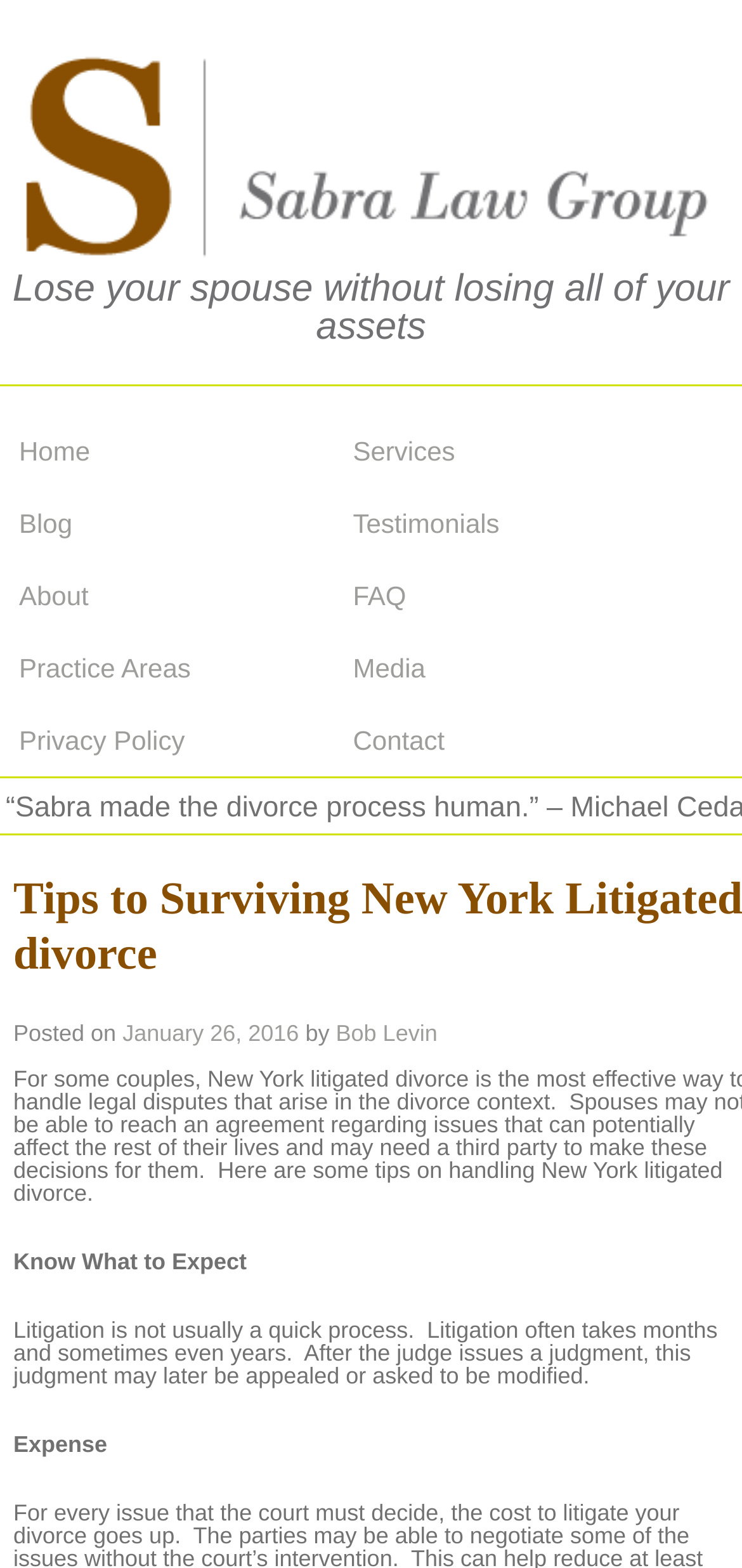Answer the question using only a single word or phrase: 
What is the main topic of the webpage?

New York Litigated Divorce